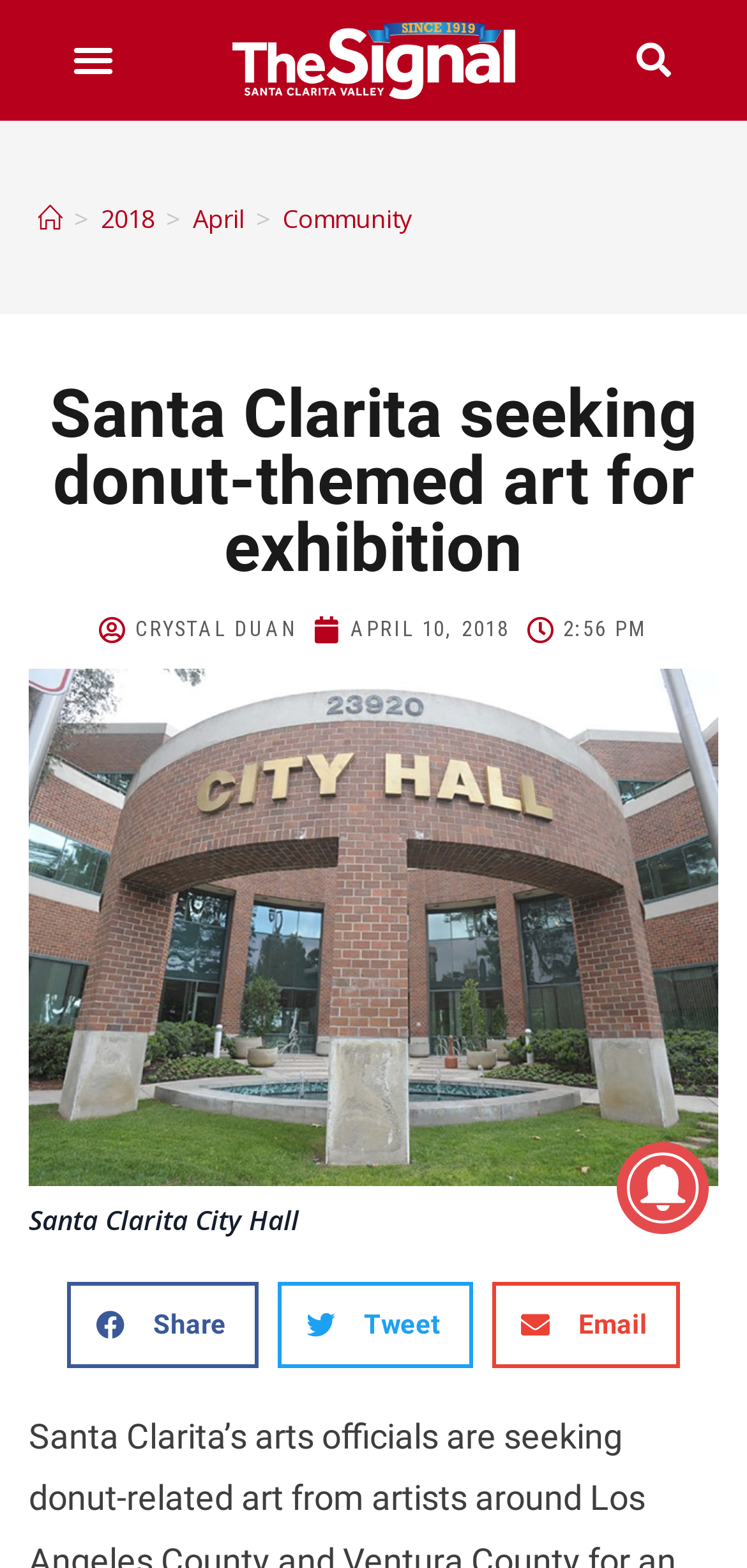Could you please study the image and provide a detailed answer to the question:
What is the author of the article?

The author of the article is mentioned as 'CRYSTAL DUAN', which is a link element on the webpage.